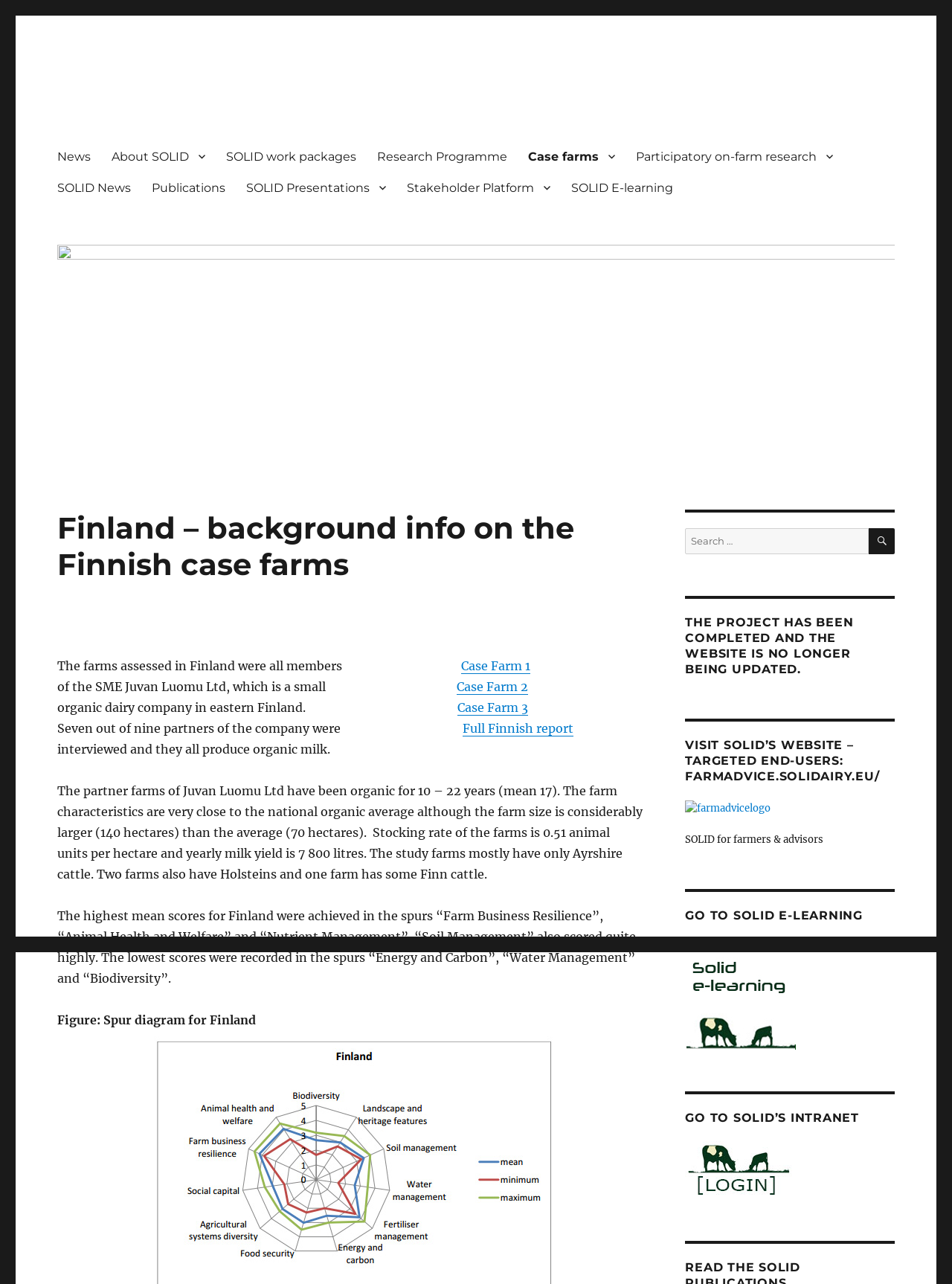Please find the top heading of the webpage and generate its text.

Finland – background info on the Finnish case farms